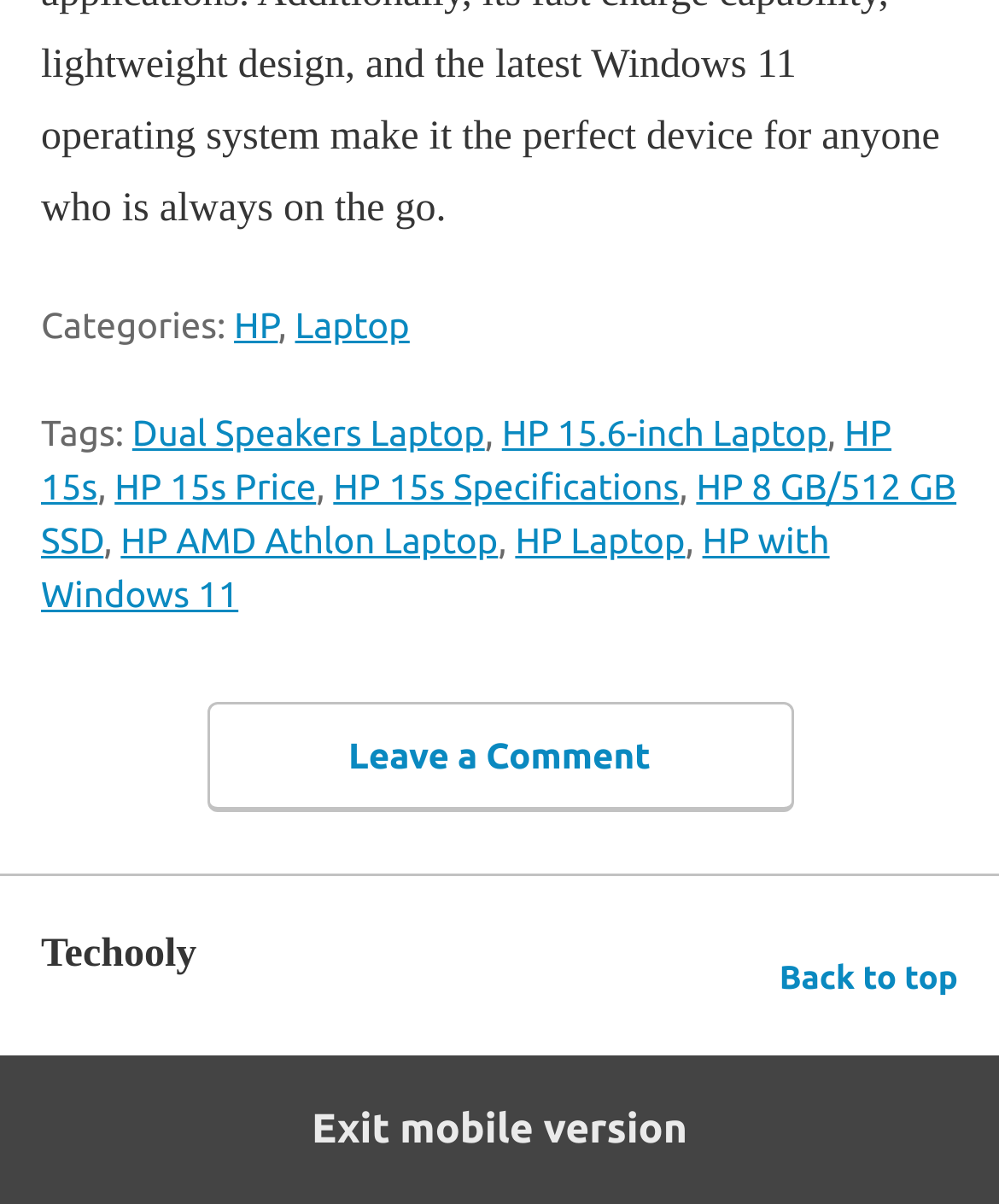Determine the bounding box coordinates in the format (top-left x, top-left y, bottom-right x, bottom-right y). Ensure all values are floating point numbers between 0 and 1. Identify the bounding box of the UI element described by: HP 15s

[0.041, 0.342, 0.892, 0.421]